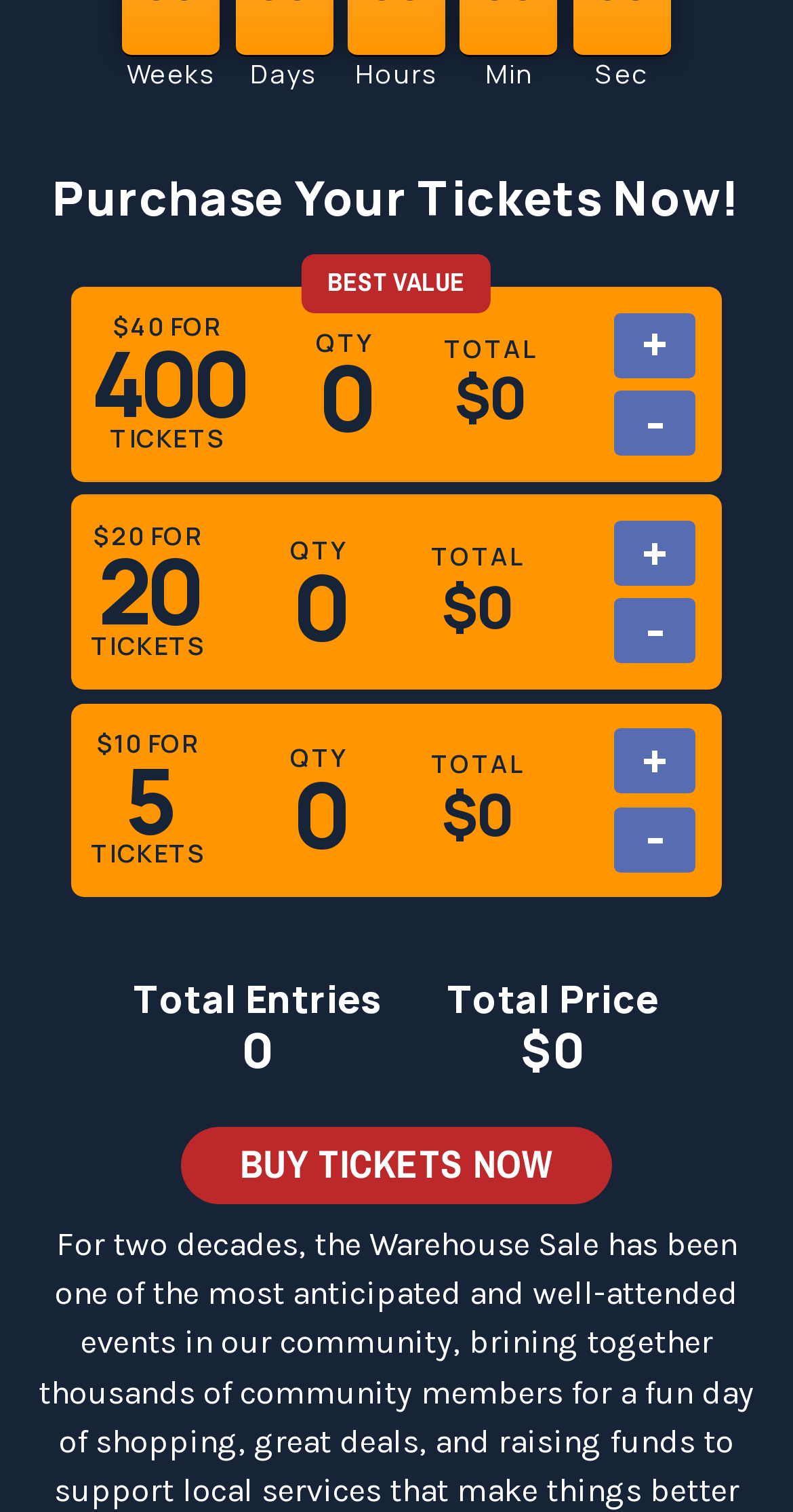What is the total price of the tickets?
Based on the image, answer the question with as much detail as possible.

The webpage displays the total price of the tickets as '$0' which is calculated based on the quantity of tickets selected.